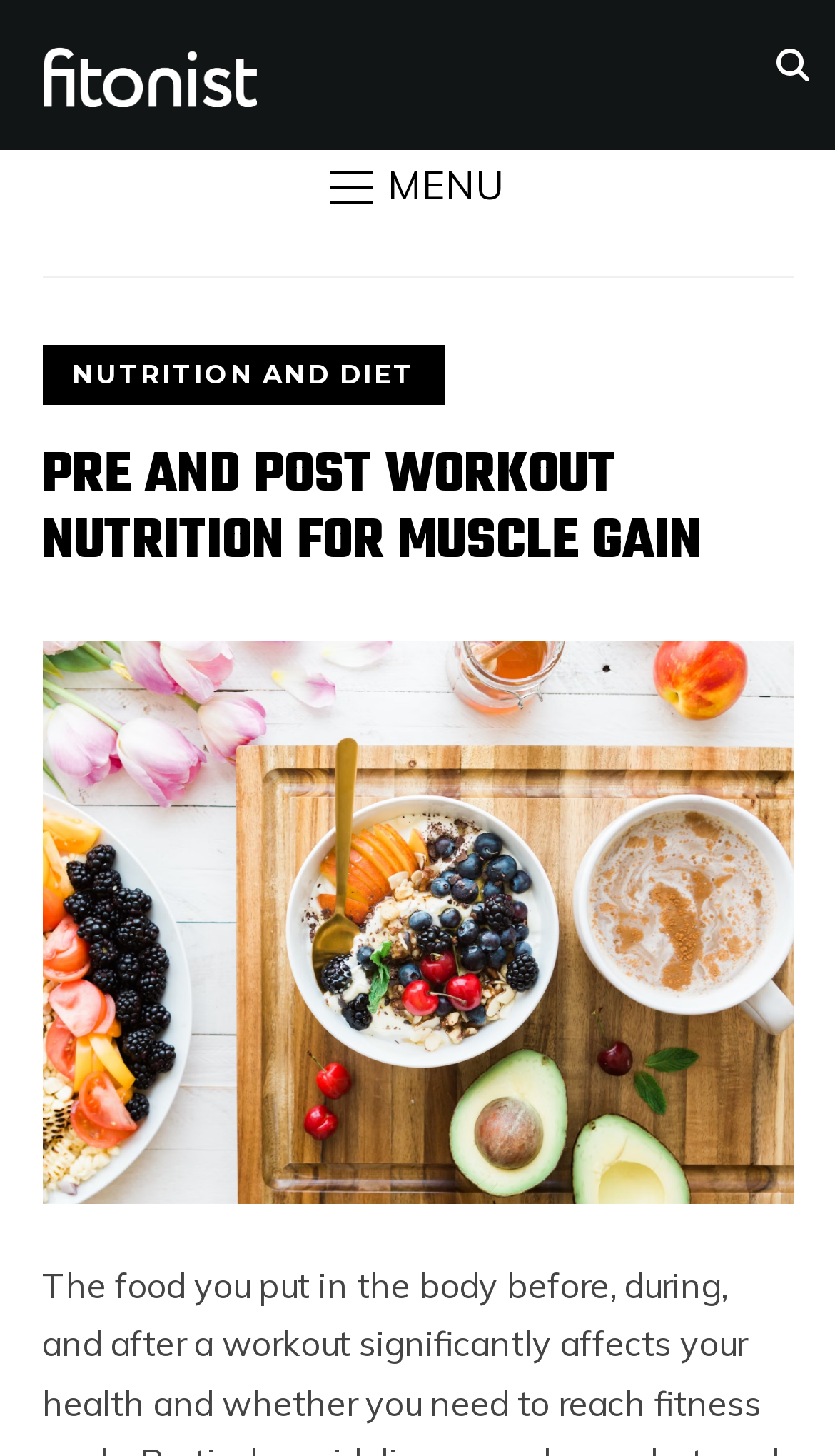What is the text on the top-left corner of the webpage?
Give a single word or phrase answer based on the content of the image.

Workout nutrition plan optimal for fitness, gym and muscle gain